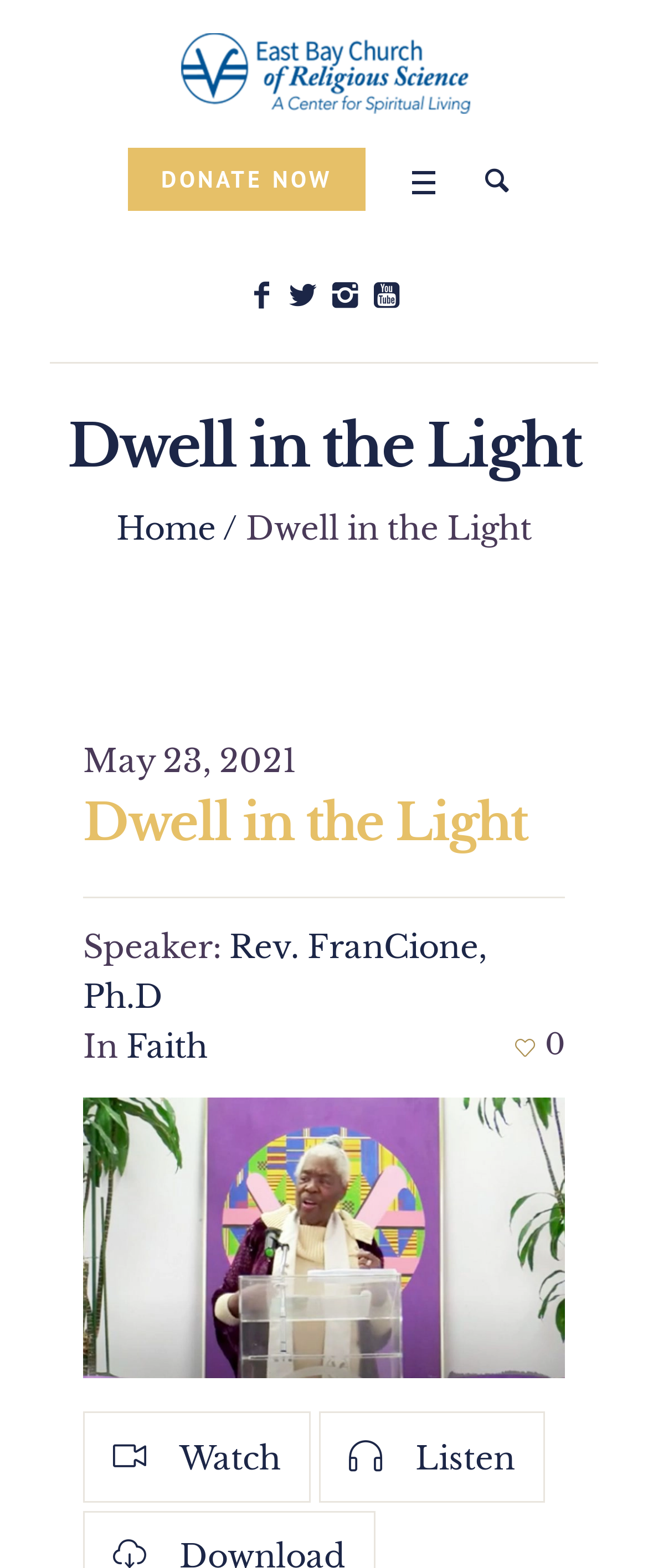Please identify the bounding box coordinates of the clickable region that I should interact with to perform the following instruction: "view bill summary". The coordinates should be expressed as four float numbers between 0 and 1, i.e., [left, top, right, bottom].

None